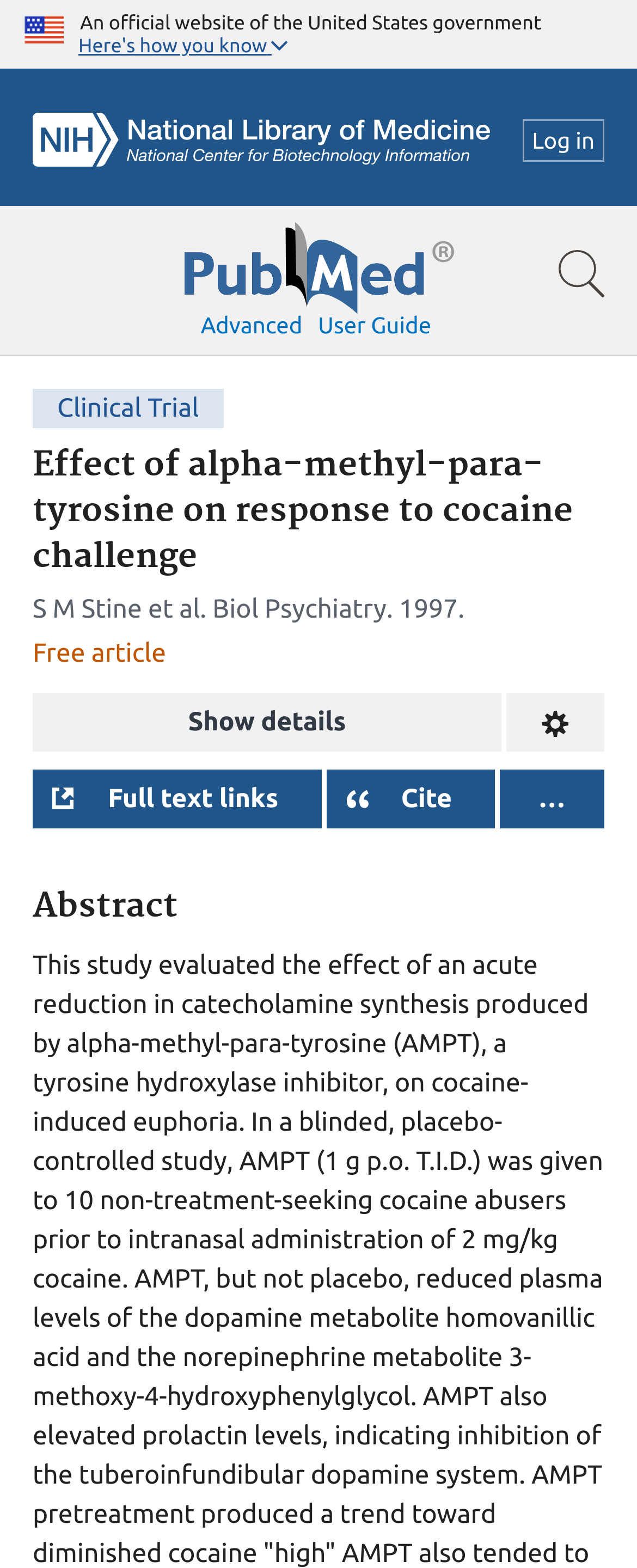Show the bounding box coordinates for the HTML element described as: "Here's how you know".

[0.0, 0.0, 1.0, 0.045]